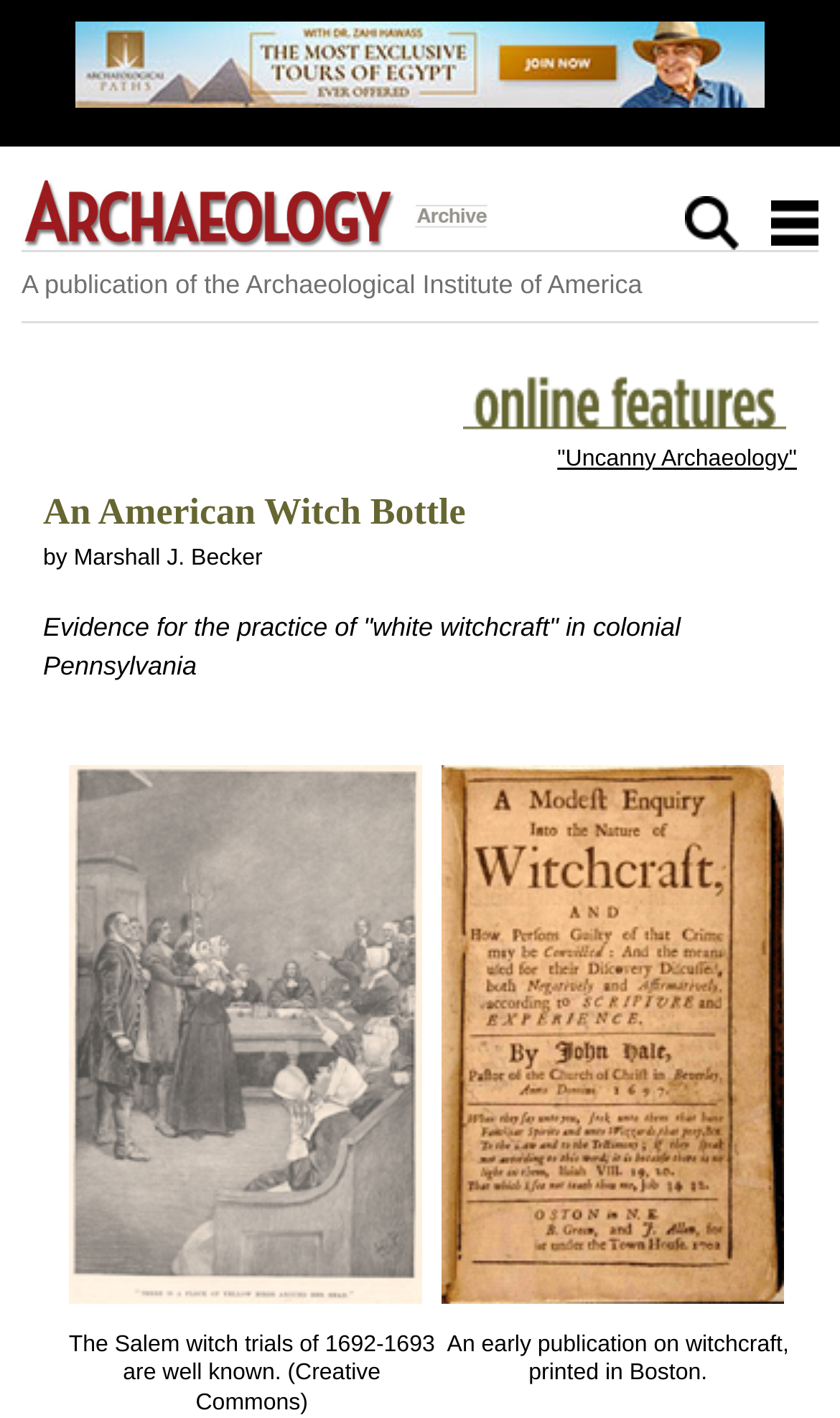What is the subtitle of the article?
Based on the image, provide a one-word or brief-phrase response.

Evidence for the practice of white witchcraft in colonial Pennsylvania